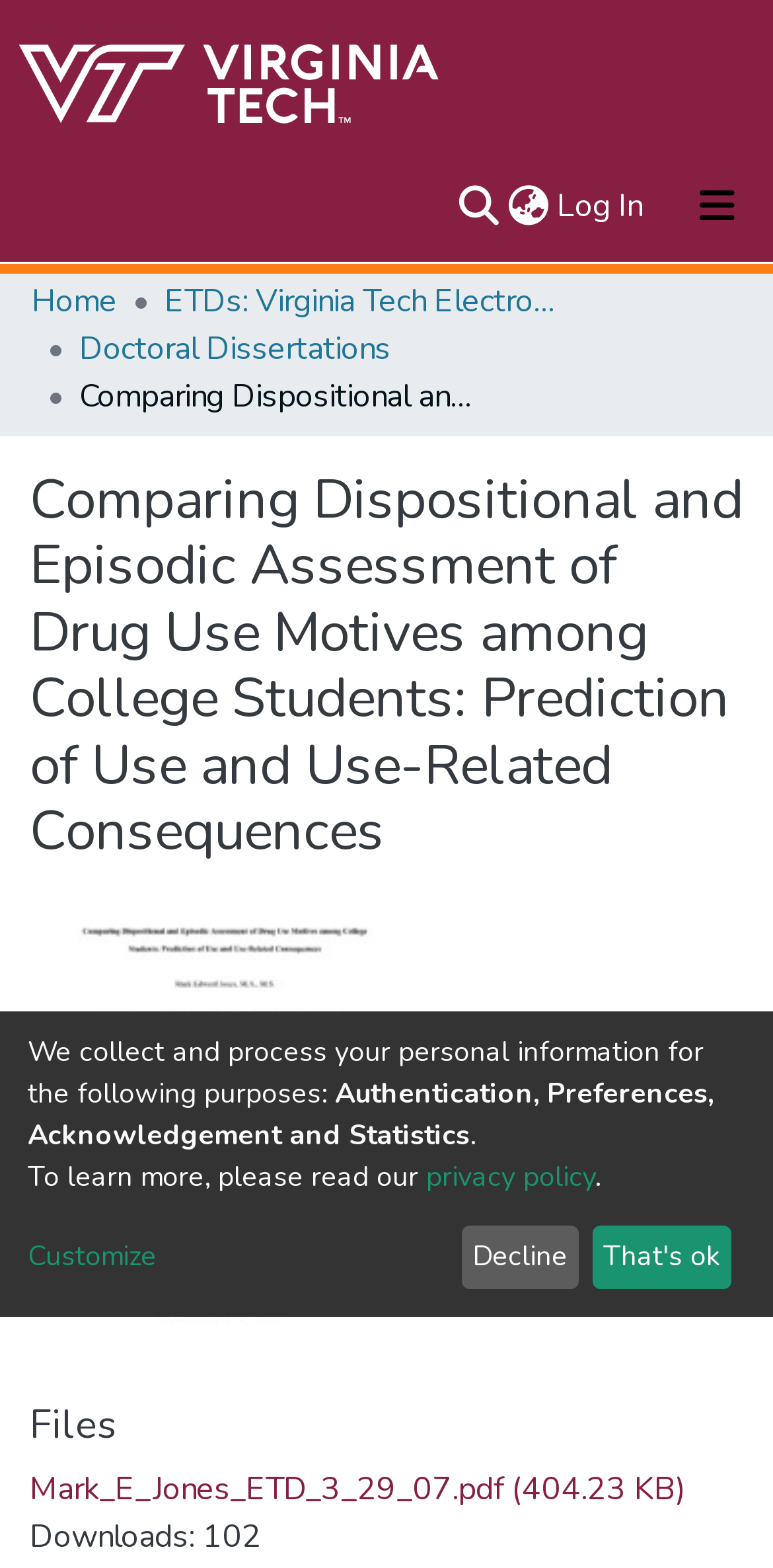Please determine the bounding box coordinates of the element's region to click in order to carry out the following instruction: "Switch language". The coordinates should be four float numbers between 0 and 1, i.e., [left, top, right, bottom].

[0.651, 0.116, 0.715, 0.147]